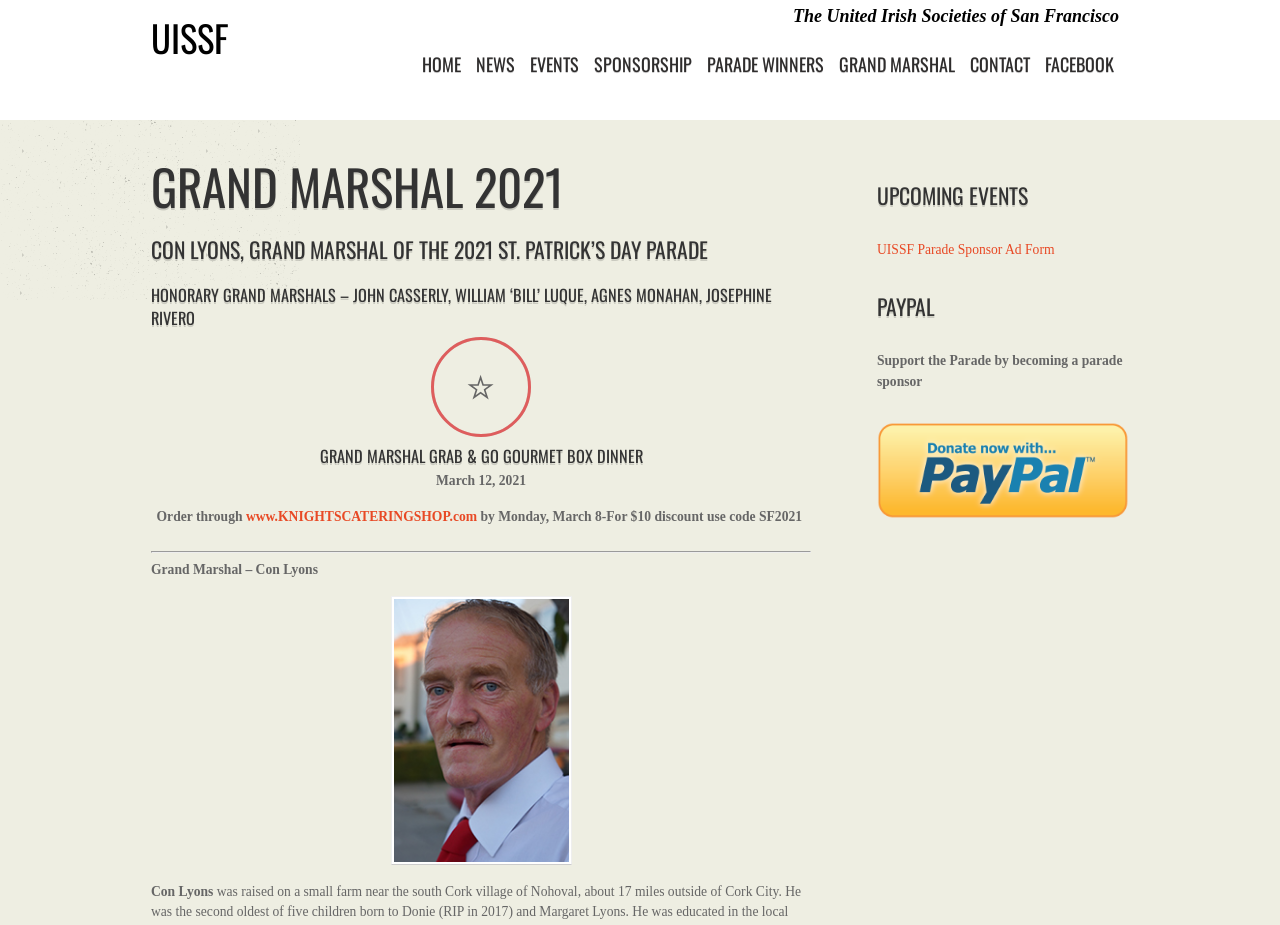Provide a thorough and detailed response to the question by examining the image: 
What is the purpose of the Grand Marshal Grab & Go Gourmet Box Dinner?

The webpage does not explicitly state the purpose of the Grand Marshal Grab & Go Gourmet Box Dinner, but it seems to be related to the St. Patrick's Day Parade and can be ordered through a specific website.